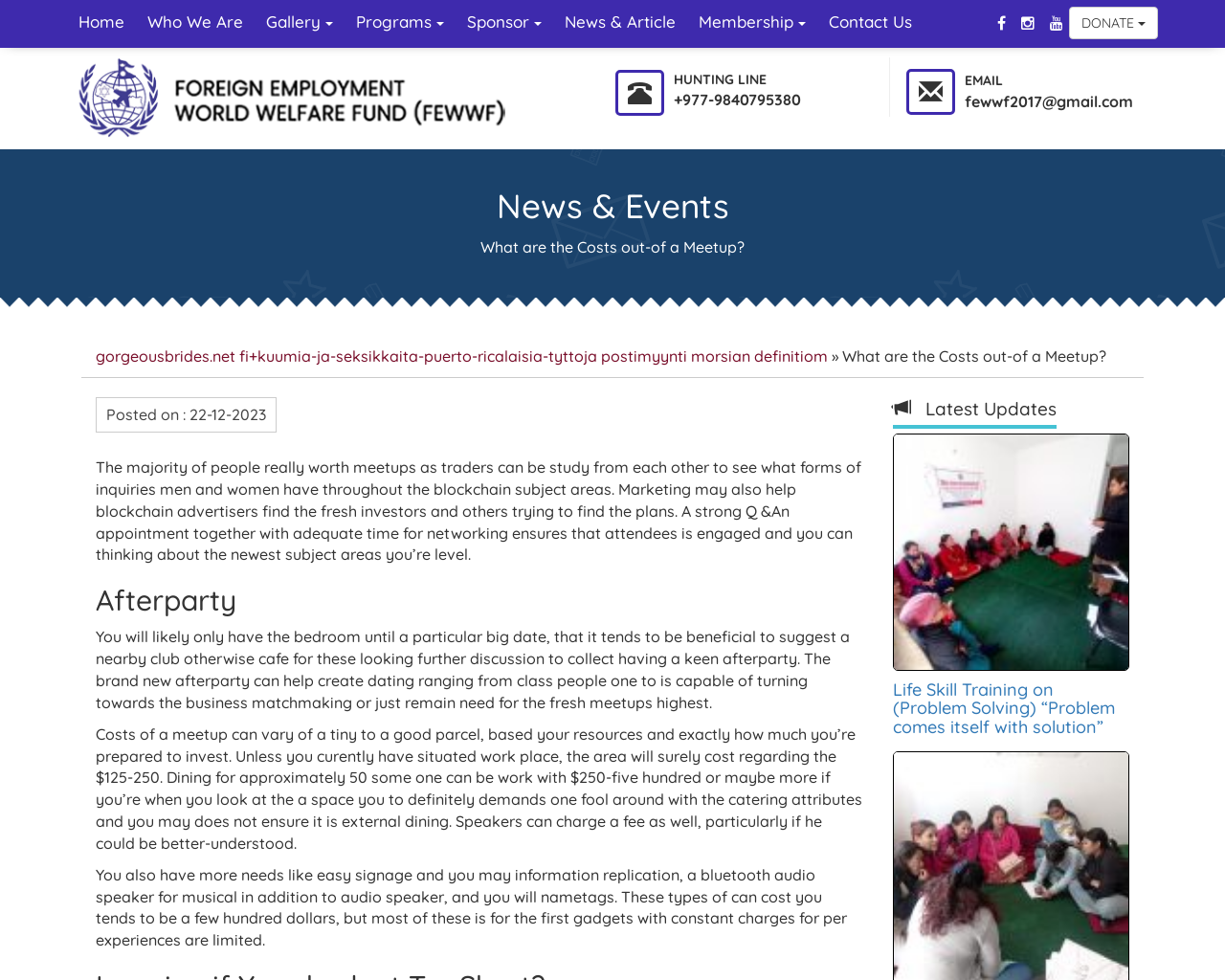Please examine the image and provide a detailed answer to the question: What is the purpose of the afterparty?

The purpose of the afterparty can be inferred from the text 'The brand new afterparty can help create dating ranging between class people one to is capable of turning towards the business matchmaking or just remain need for the fresh meetups highest.' which suggests that the afterparty is intended to facilitate connections between group members.